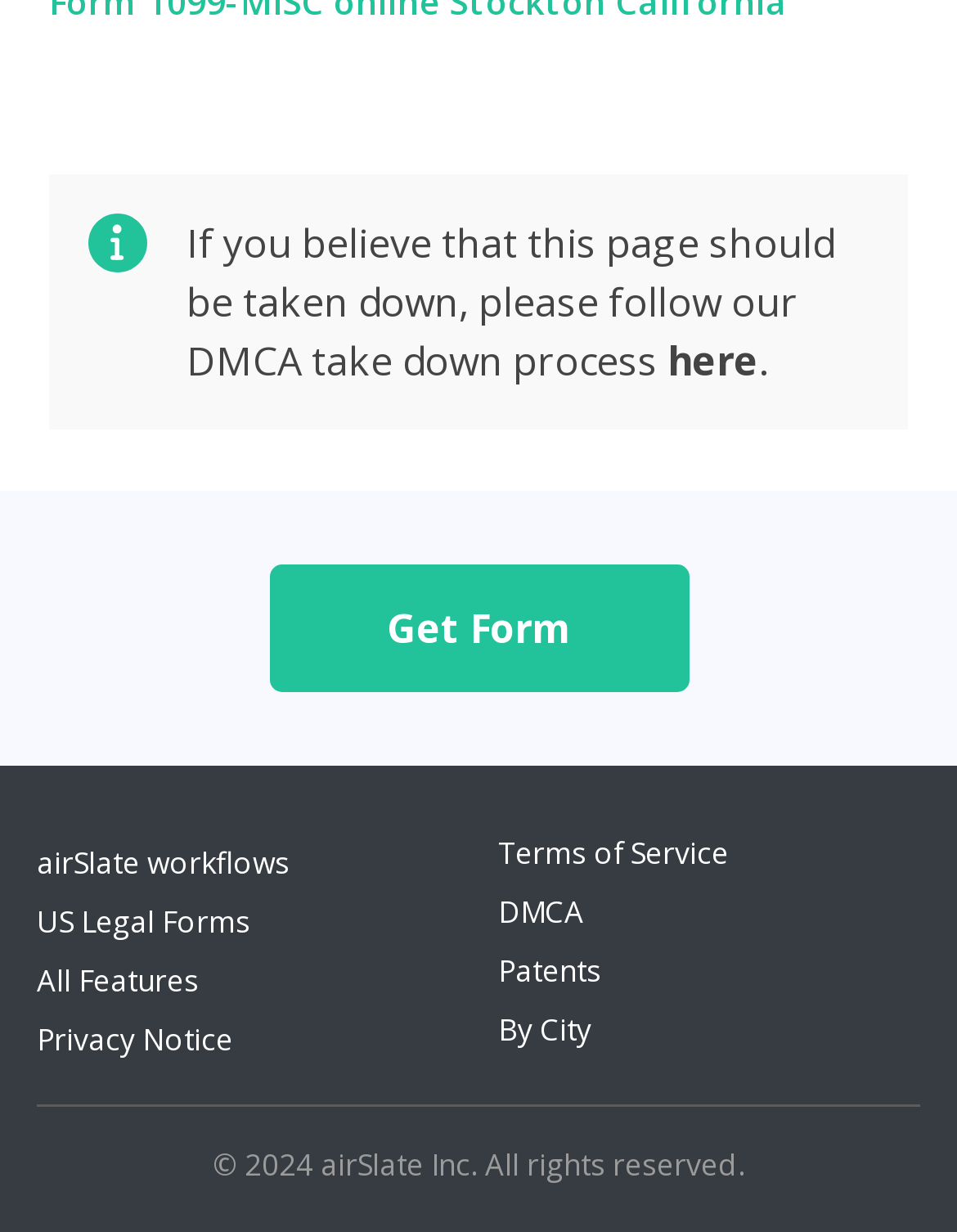Determine the bounding box coordinates of the clickable element to complete this instruction: "Learn about airSlate workflows". Provide the coordinates in the format of four float numbers between 0 and 1, [left, top, right, bottom].

[0.038, 0.684, 0.303, 0.718]